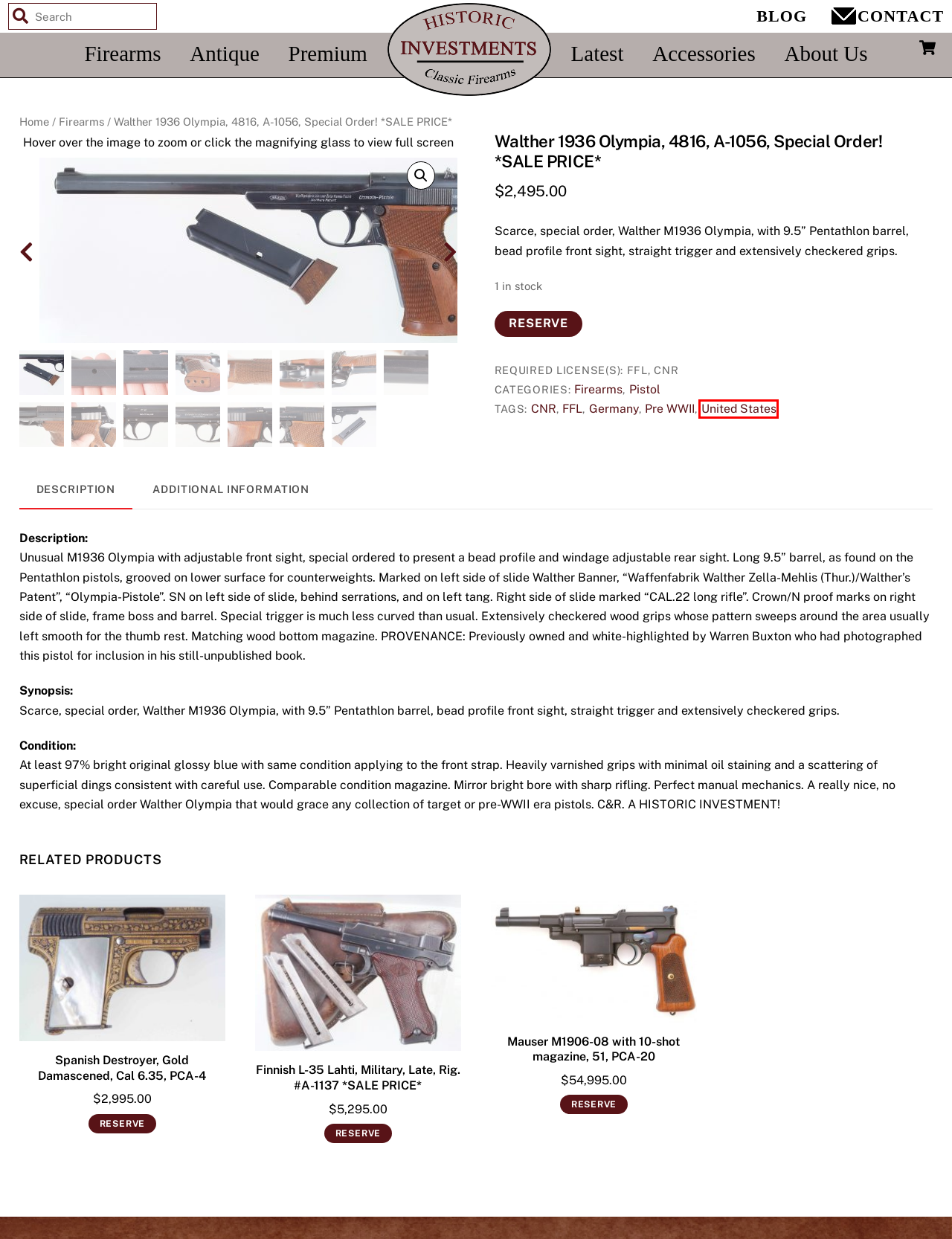Review the webpage screenshot and focus on the UI element within the red bounding box. Select the best-matching webpage description for the new webpage that follows after clicking the highlighted element. Here are the candidates:
A. Pistol Archives - Historic Investments
B. Germany Archives - Historic Investments
C. Antique Revolvers - Pistols - Firearms - Shop Online | Historic Investments
D. FFL Archives - Historic Investments
E. Shop Online - Pistols- Revolvers - Rifles | Historic Investments
F. Latest Products - Firearms - Pistols - Revolvers - Accessories | Historic Investments
G. Mauser M1906-08 with 10-shot magazine, 51, PCA-20 - Historic Investments
H. United States Archives - Historic Investments

H